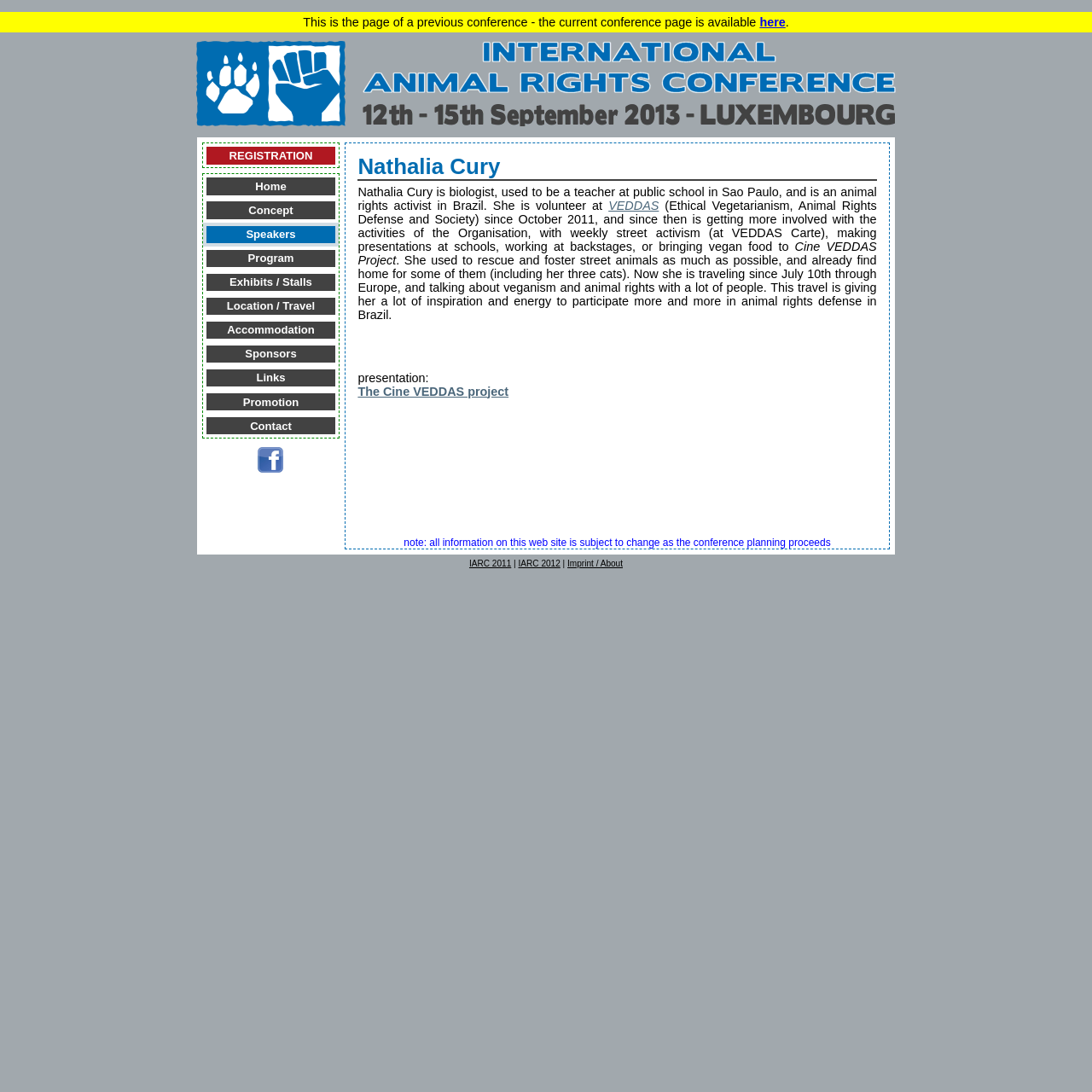Please find the bounding box for the UI component described as follows: "alt="International Animal Rights Conference"".

[0.18, 0.106, 0.316, 0.118]